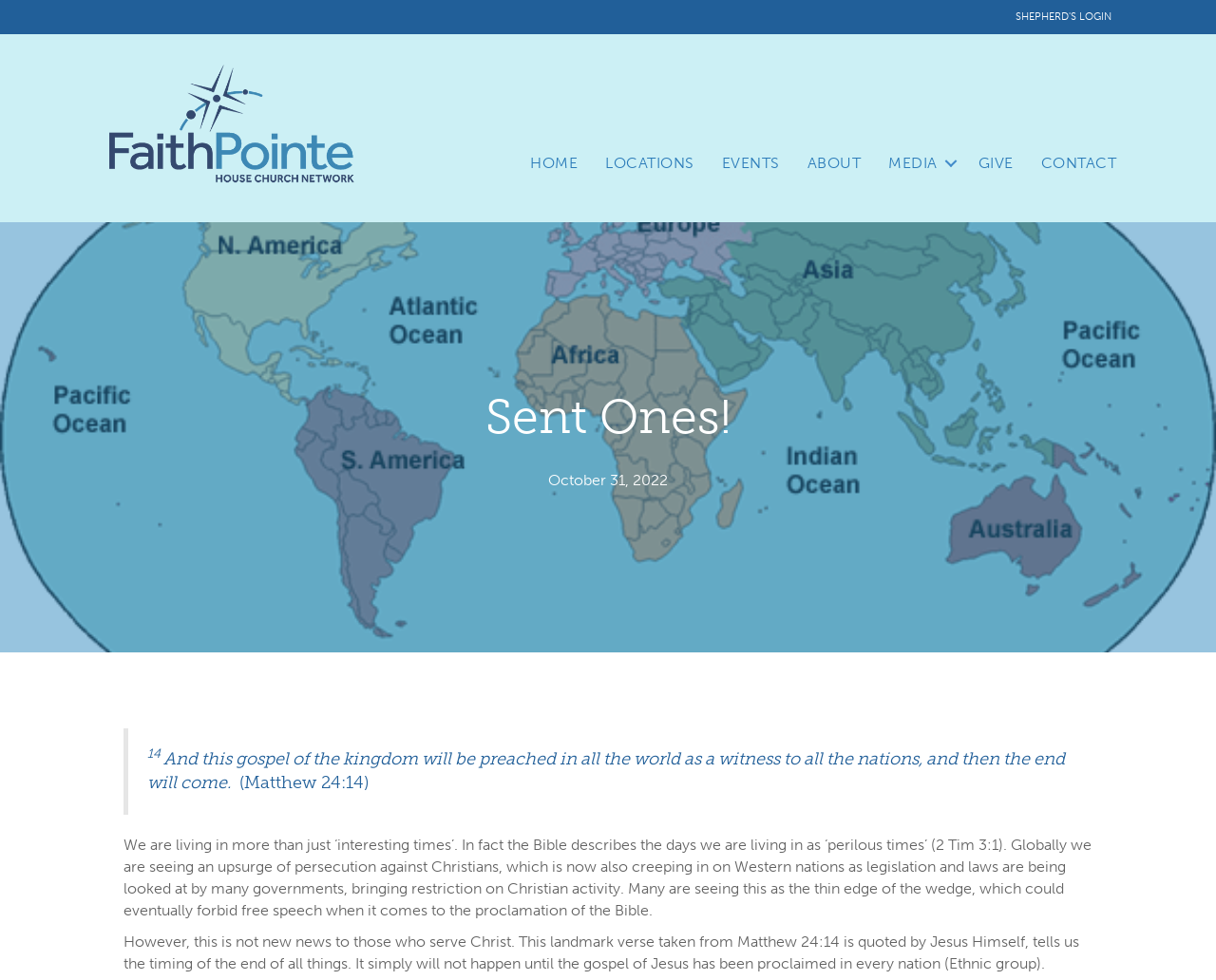Create a detailed summary of all the visual and textual information on the webpage.

The webpage is titled "Sent Ones! – Faithpointe" and appears to be a faith-based website. At the top right corner, there is a link to "SHEPHERD'S LOGIN". Below this, there is a logo image of "faithpointe_wide_colour.sm" positioned at the top left corner. 

A navigation menu labeled "Menu" is located at the top center of the page, containing seven links: "HOME", "LOCATIONS", "EVENTS", "ABOUT", "MEDIA", "GIVE", and "CONTACT", arranged horizontally from left to right.

Below the navigation menu, there is a large heading that reads "Sent Ones!". The date "October 31, 2022" is displayed below this heading. 

A blockquote section occupies the majority of the page, containing a biblical quote from Matthew 24:14, followed by a passage of text that discusses the current state of the world, referencing 2 Timothy 3:1, and expressing concerns about persecution against Christians and restrictions on free speech.